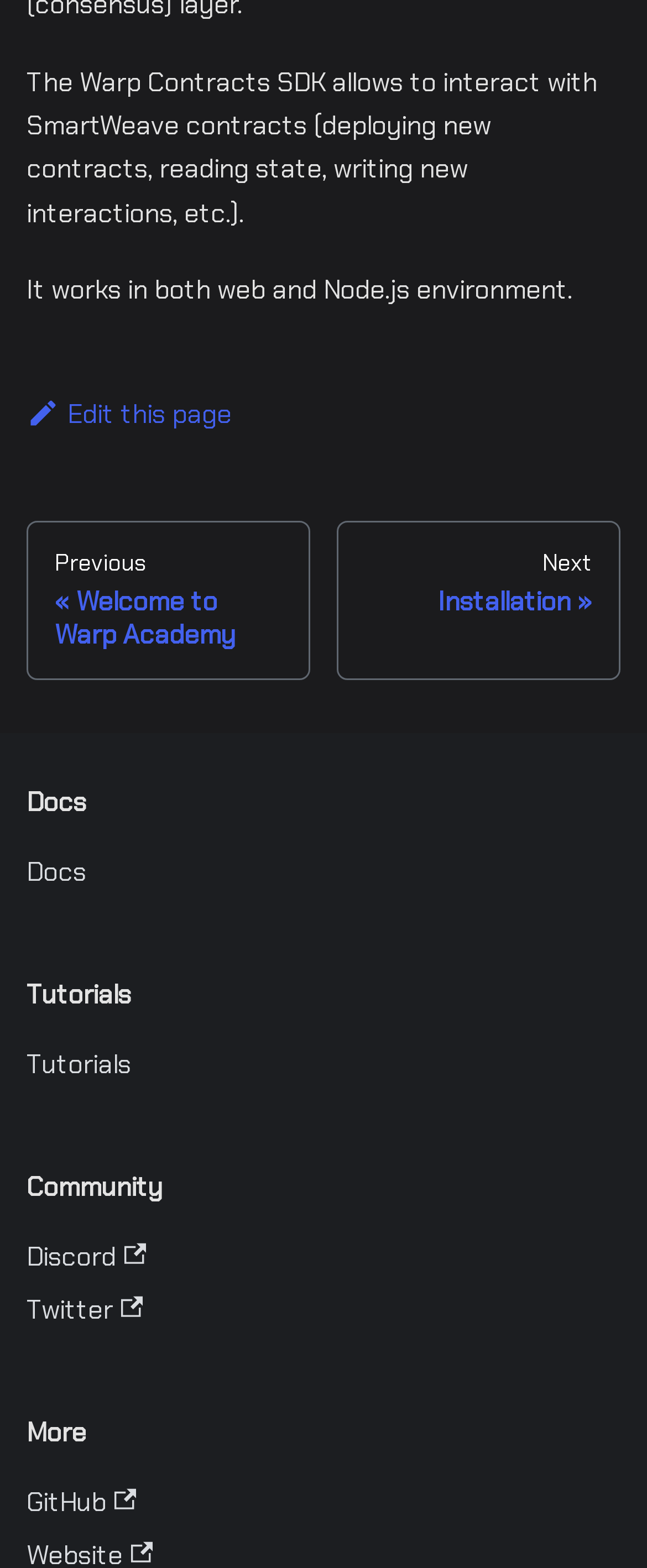Determine the bounding box coordinates of the clickable element to achieve the following action: 'Go to next page'. Provide the coordinates as four float values between 0 and 1, formatted as [left, top, right, bottom].

[0.521, 0.332, 0.959, 0.433]